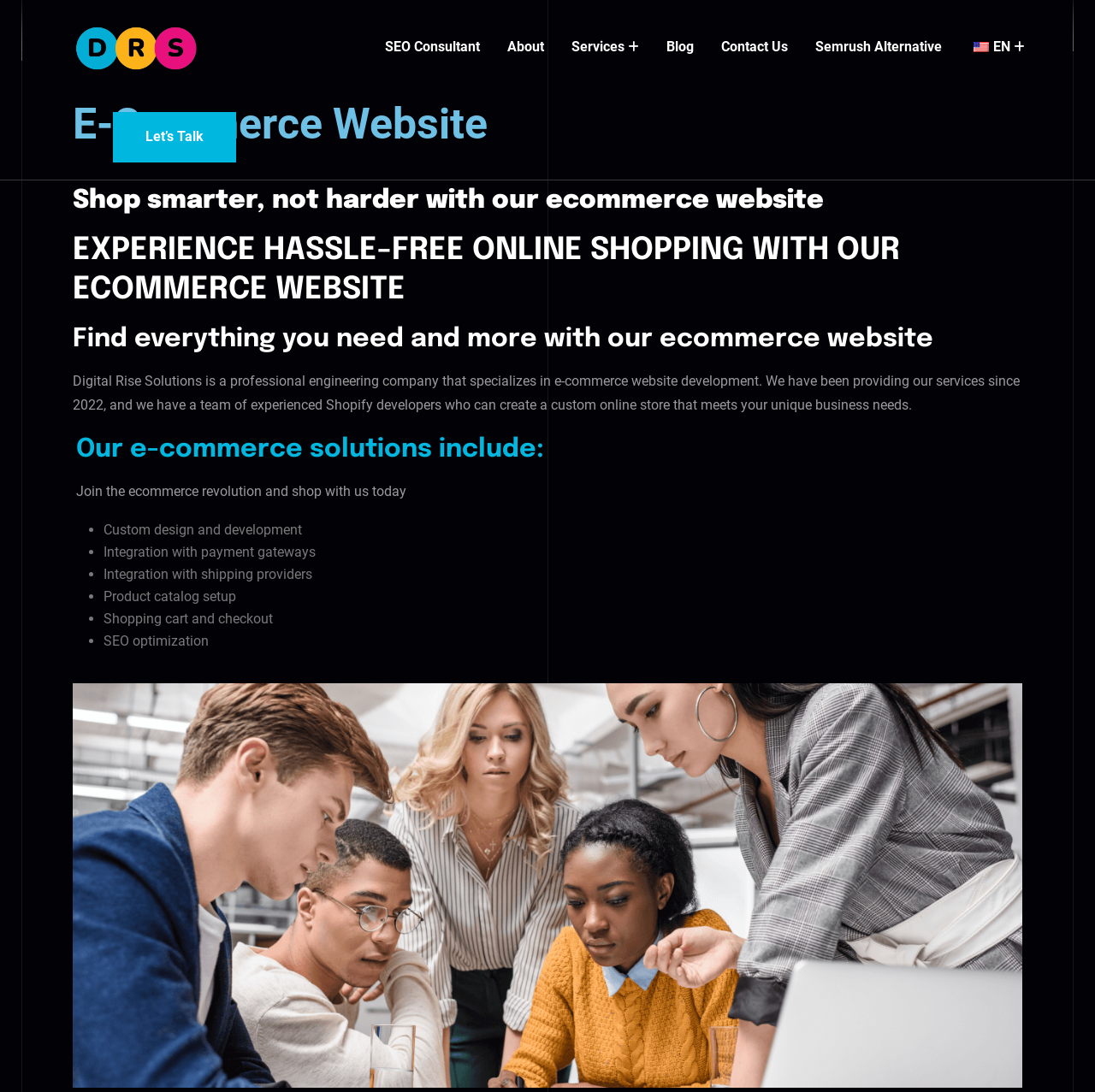What is the company's area of expertise?
Please answer the question with as much detail as possible using the screenshot.

The webpage content, including the links to 'SEO Consultant' and 'Semrush Alternative', suggests that the company has expertise in both e-commerce and SEO.